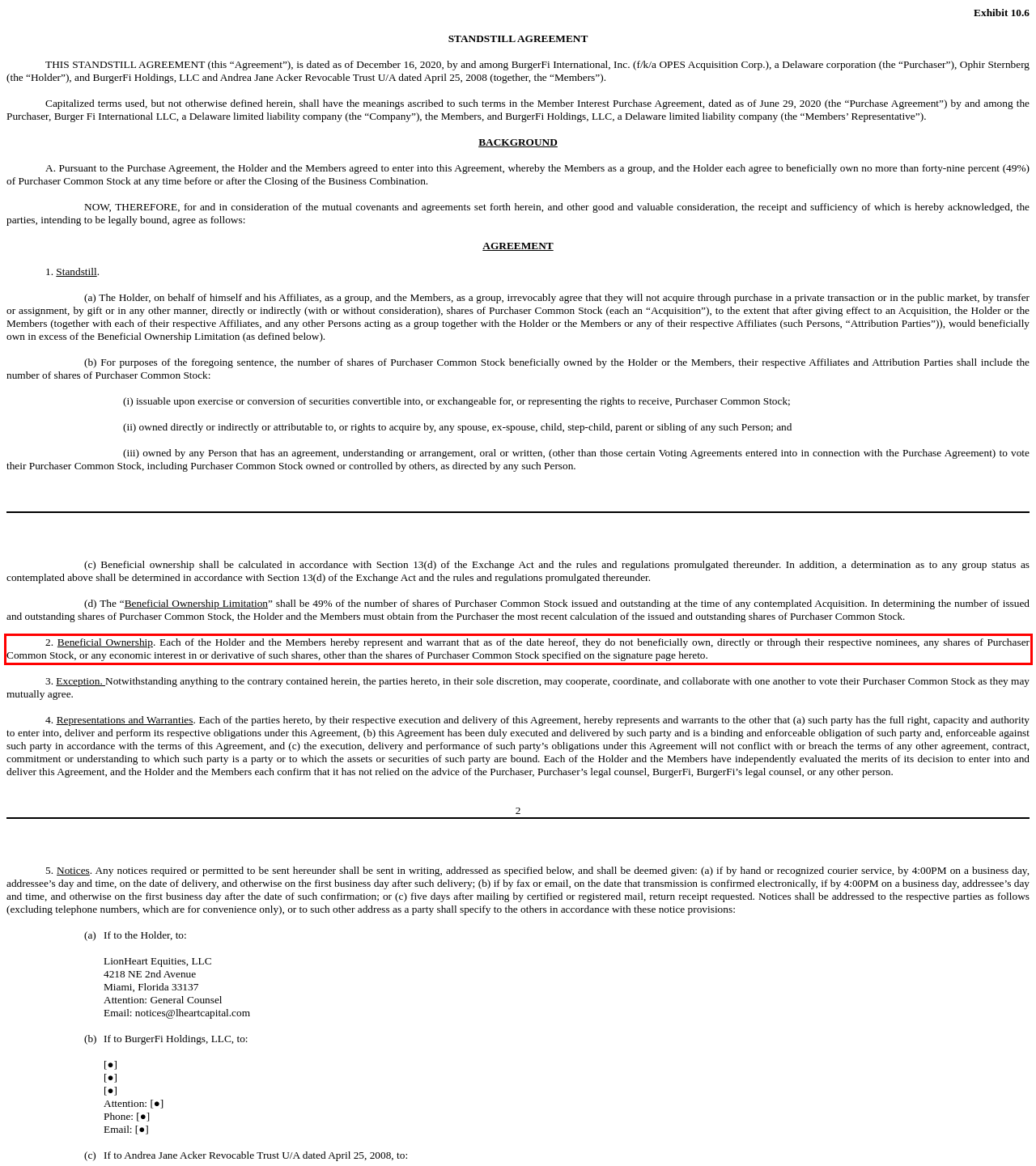Observe the screenshot of the webpage, locate the red bounding box, and extract the text content within it.

2. Beneficial Ownership. Each of the Holder and the Members hereby represent and warrant that as of the date hereof, they do not beneficially own, directly or through their respective nominees, any shares of Purchaser Common Stock, or any economic interest in or derivative of such shares, other than the shares of Purchaser Common Stock specified on the signature page hereto.